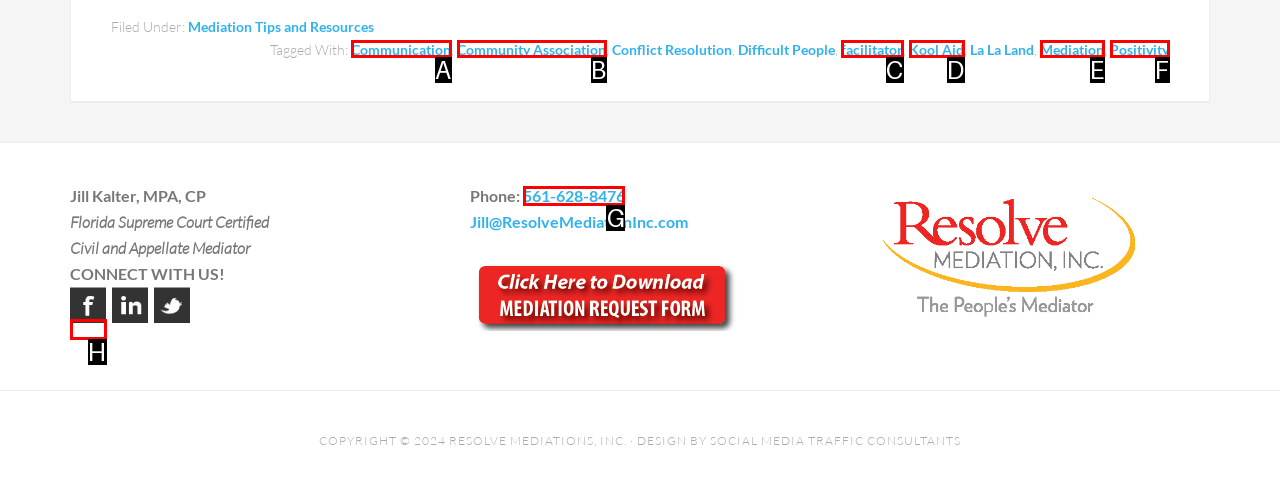Tell me the letter of the correct UI element to click for this instruction: Call 561-628-8476. Answer with the letter only.

G